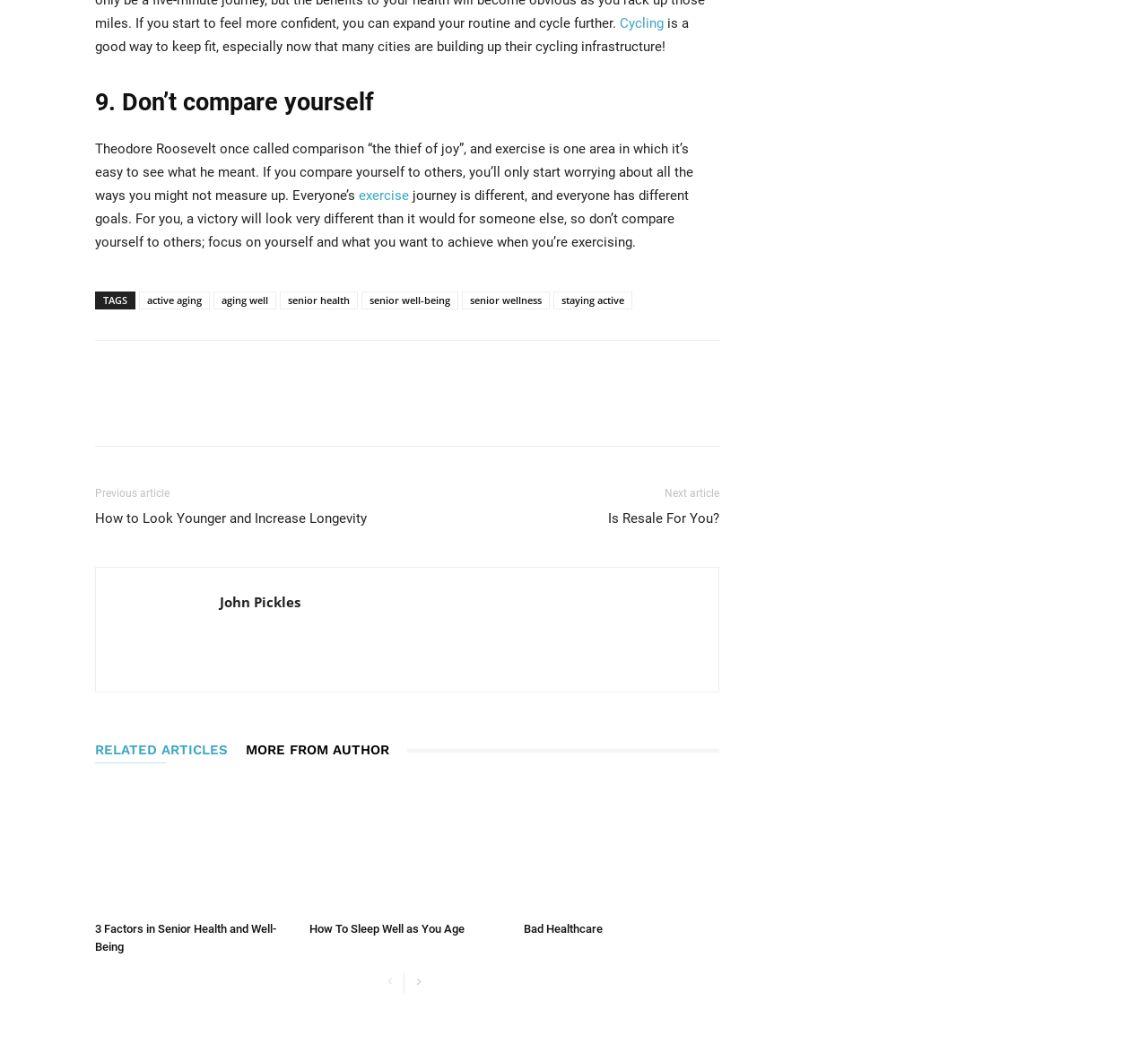What is the theme of the footer section?
Based on the screenshot, give a detailed explanation to answer the question.

The theme of the footer section can be inferred from the presence of multiple links with text such as 'active aging', 'aging well', 'senior health', etc. which suggests that the footer section is related to tags or categories.